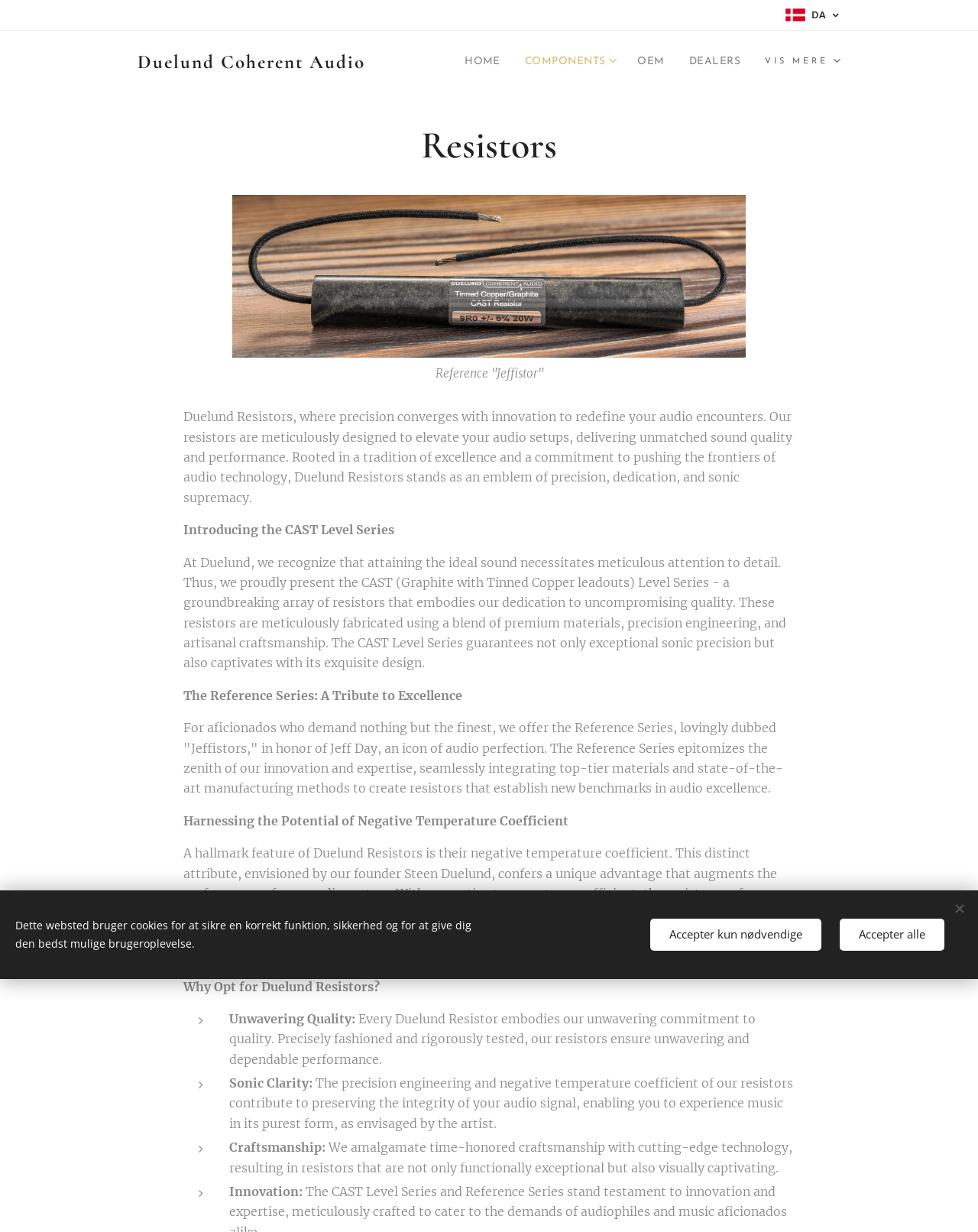Identify the bounding box coordinates of the region I need to click to complete this instruction: "Click on Duelund Coherent Audio".

[0.137, 0.039, 0.378, 0.06]